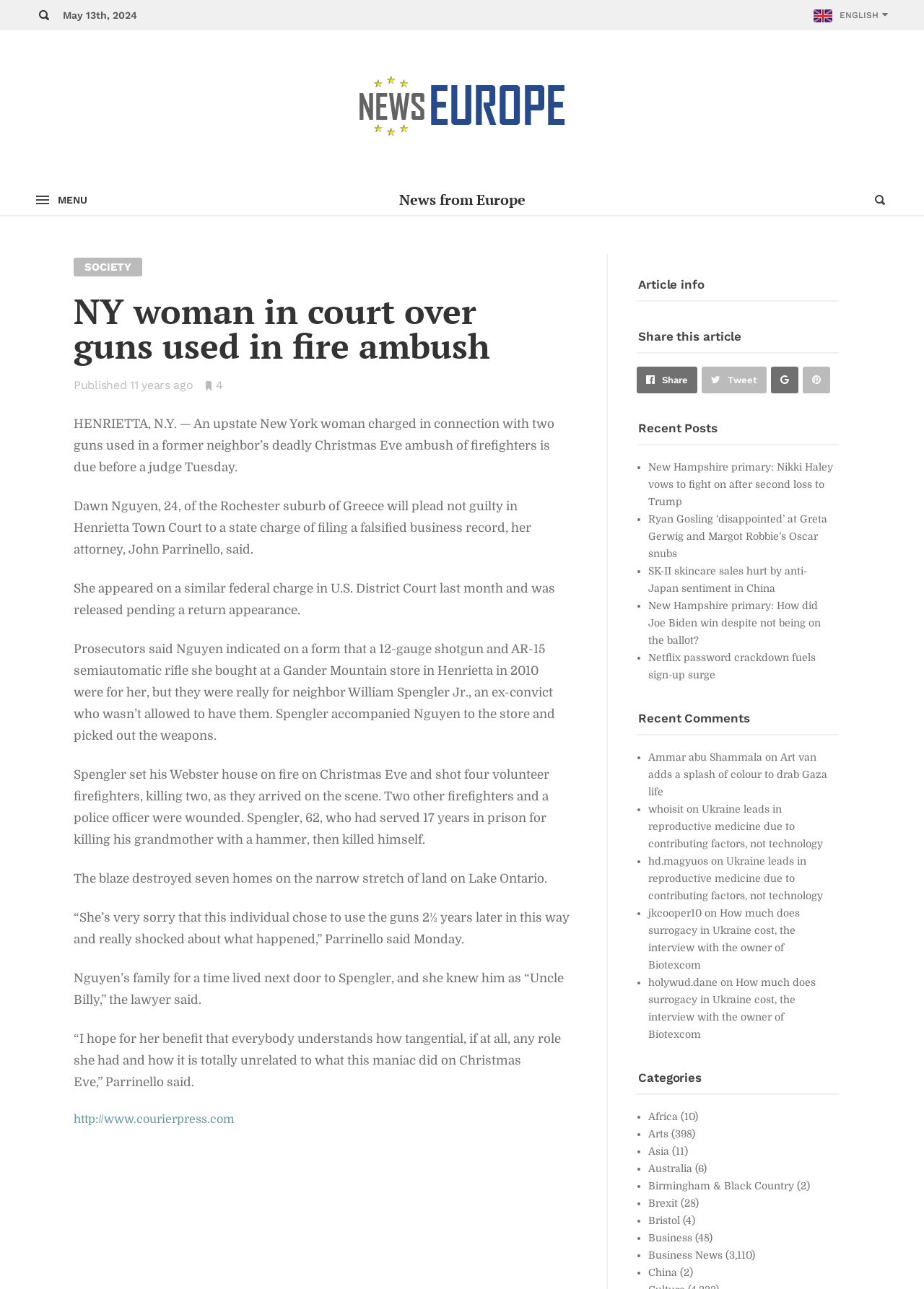How many articles are there in the 'World News' section?
Answer the question with a detailed and thorough explanation.

I found the answer by looking at the 'World News' section, which has a 'MORE ARTICLES' link and a '6260 articles' text, indicating the number of articles in that section.